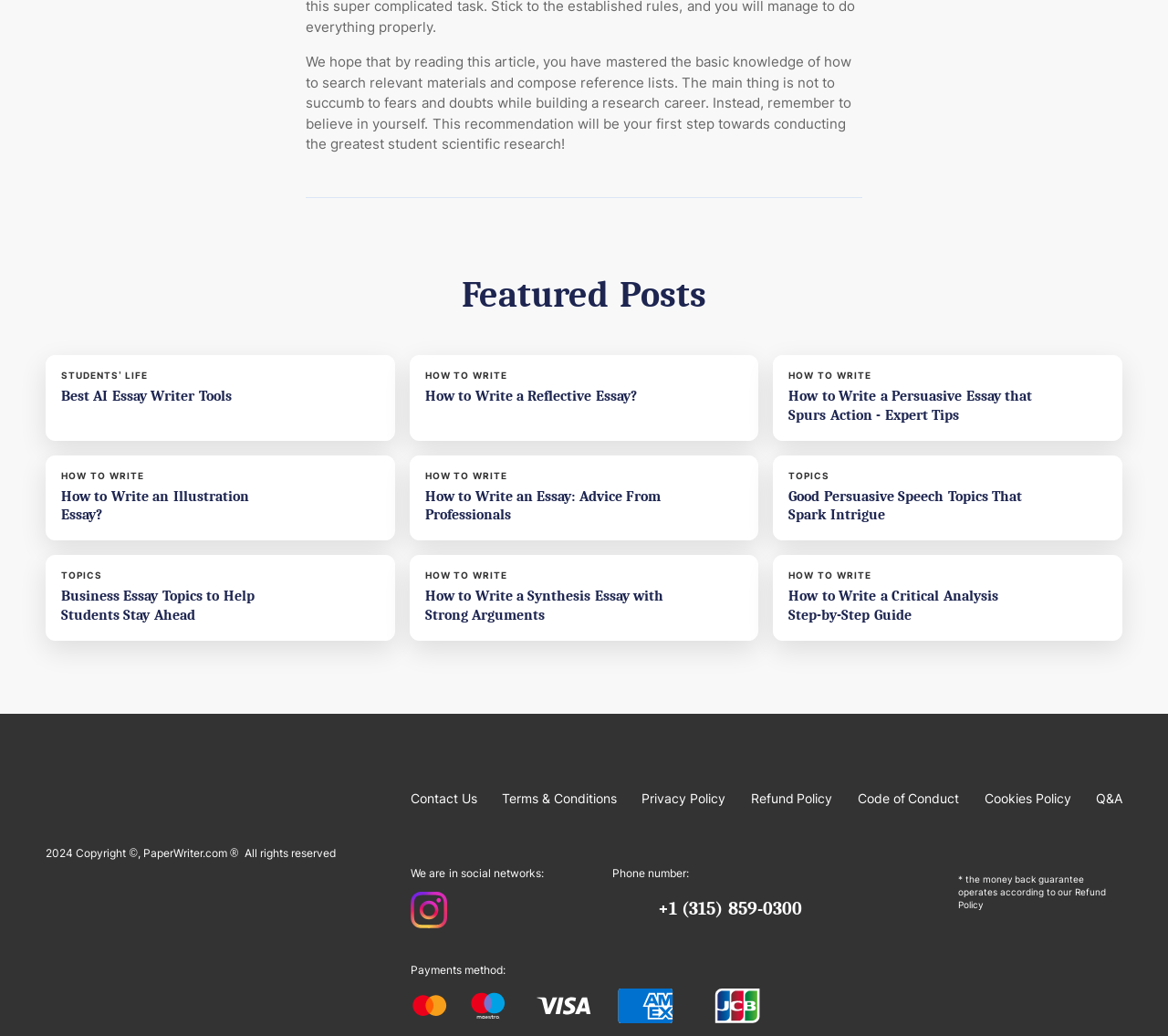Please specify the bounding box coordinates of the clickable region to carry out the following instruction: "Read 'How to Write a Reflective Essay?'". The coordinates should be four float numbers between 0 and 1, in the format [left, top, right, bottom].

[0.351, 0.343, 0.649, 0.425]